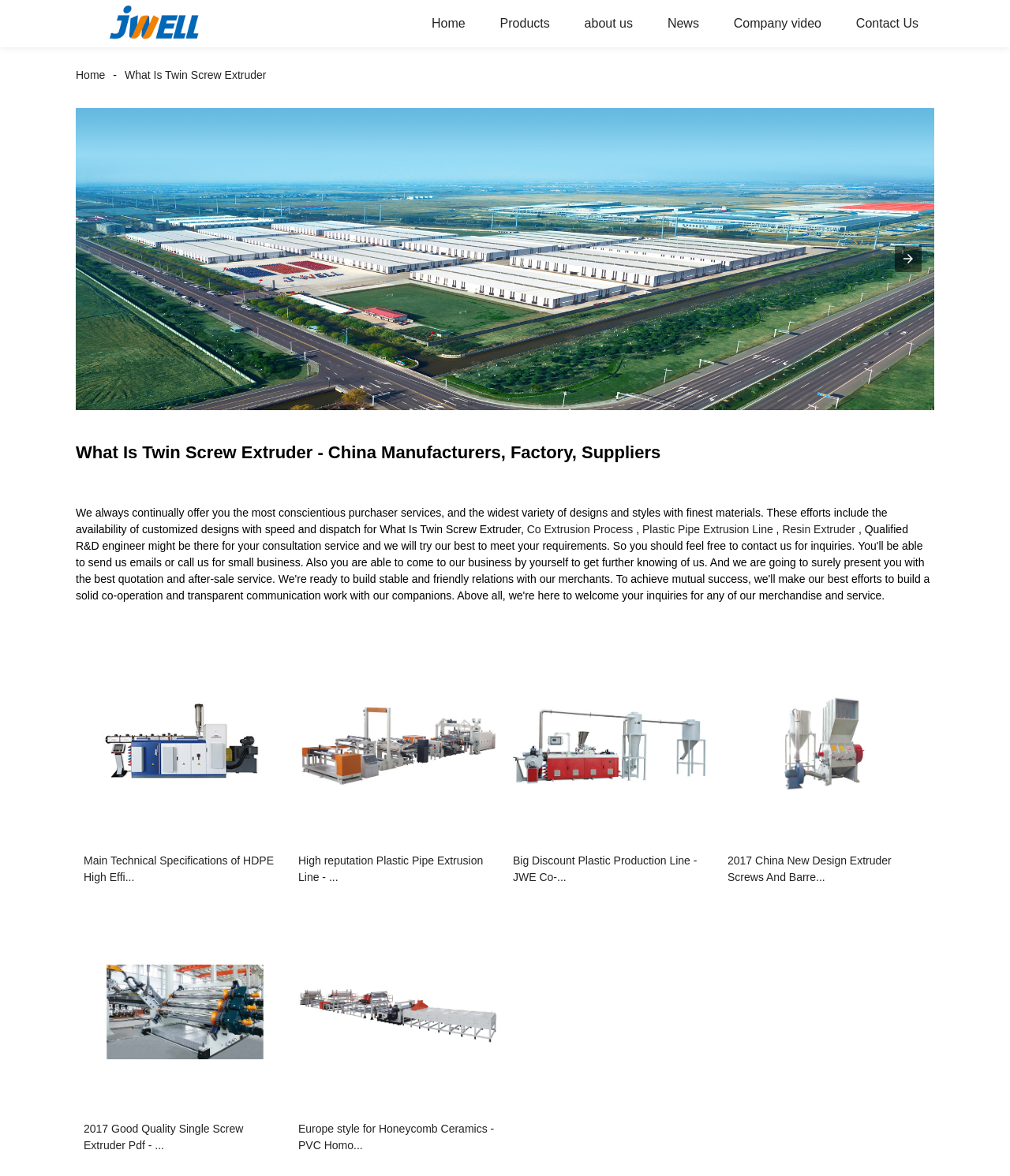Please identify the bounding box coordinates of the element's region that I should click in order to complete the following instruction: "View the company video". The bounding box coordinates consist of four float numbers between 0 and 1, i.e., [left, top, right, bottom].

[0.711, 0.0, 0.829, 0.04]